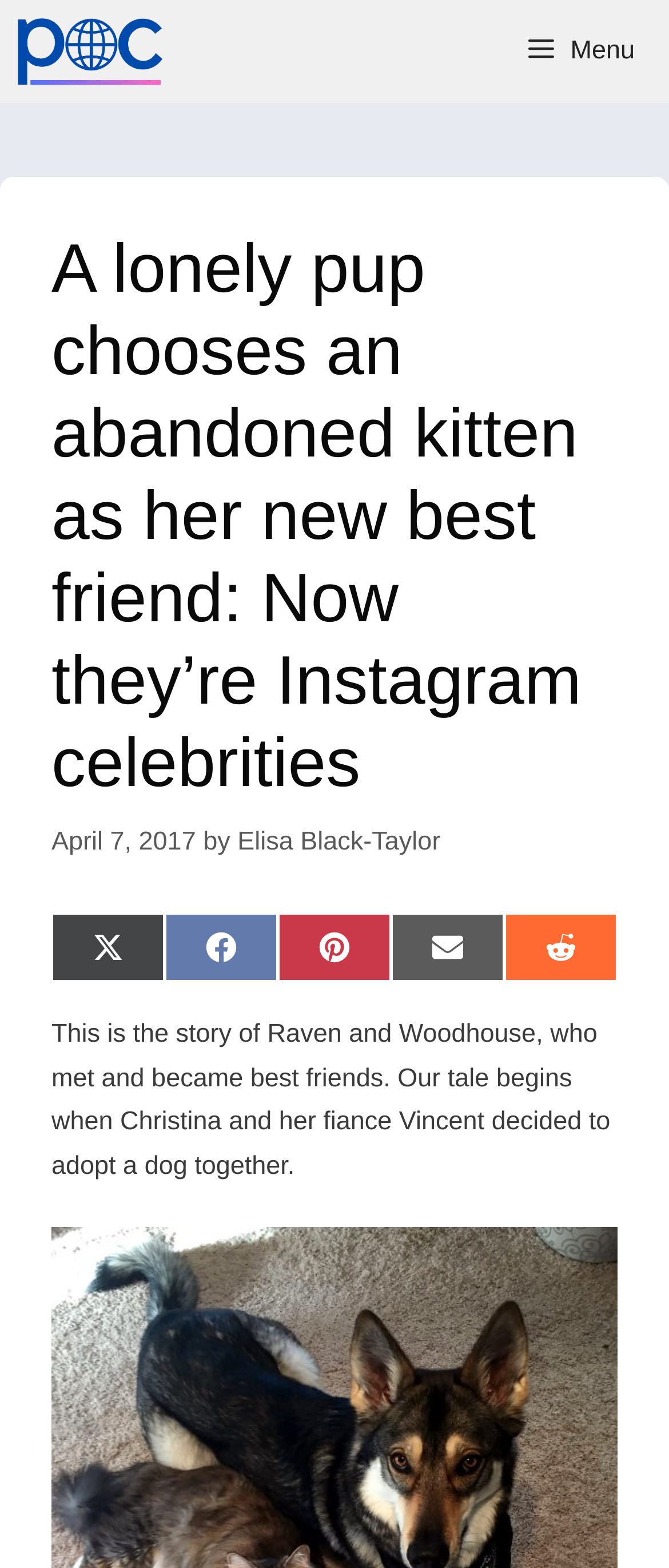Indicate the bounding box coordinates of the element that needs to be clicked to satisfy the following instruction: "Click the menu button". The coordinates should be four float numbers between 0 and 1, i.e., [left, top, right, bottom].

[0.754, 0.0, 1.0, 0.066]